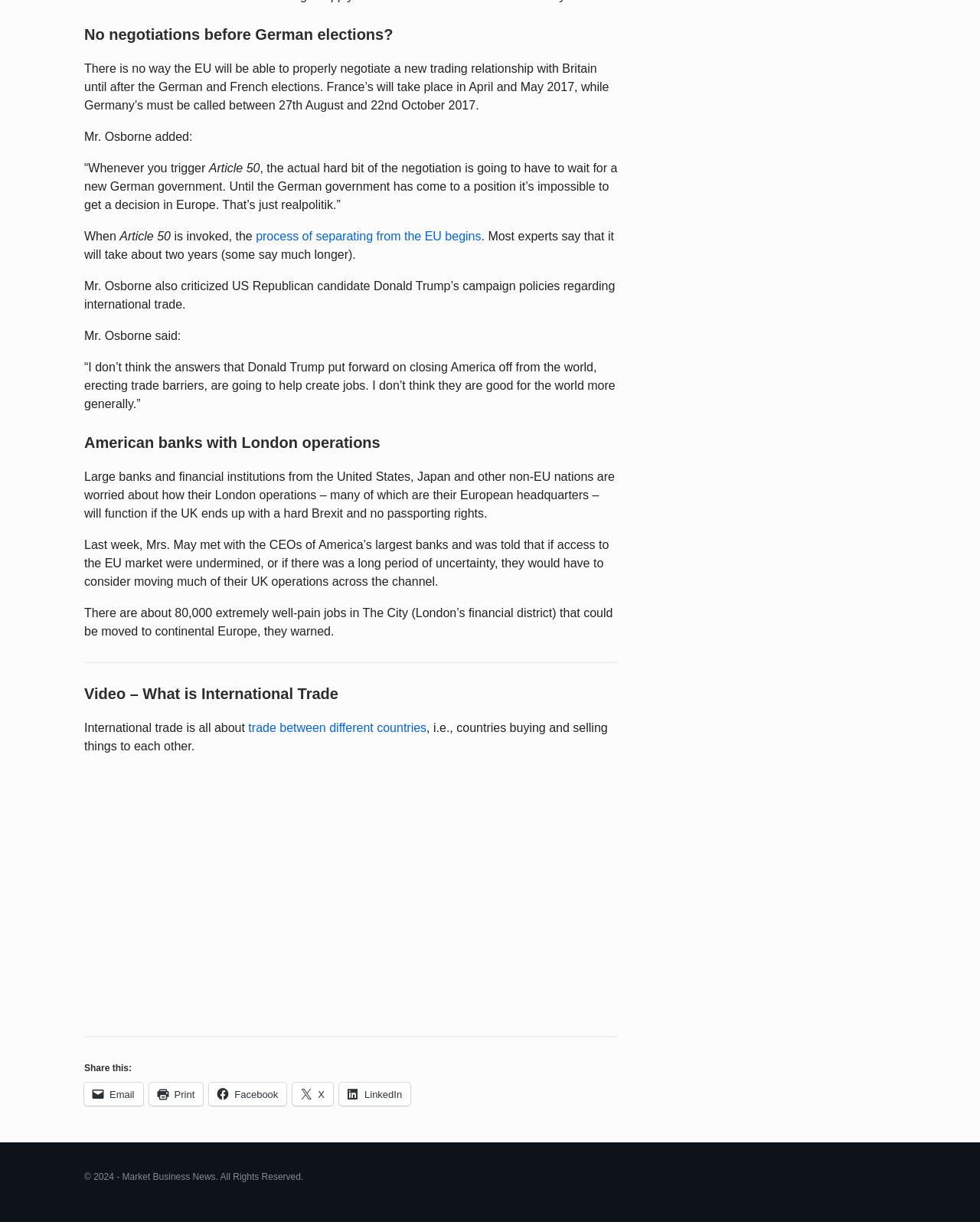Using the details in the image, give a detailed response to the question below:
What is the estimated number of jobs that could be moved to continental Europe?

According to the article, there are about 80,000 extremely well-paid jobs in The City (London's financial district) that could be moved to continental Europe if access to the EU market is undermined or if there is a long period of uncertainty.